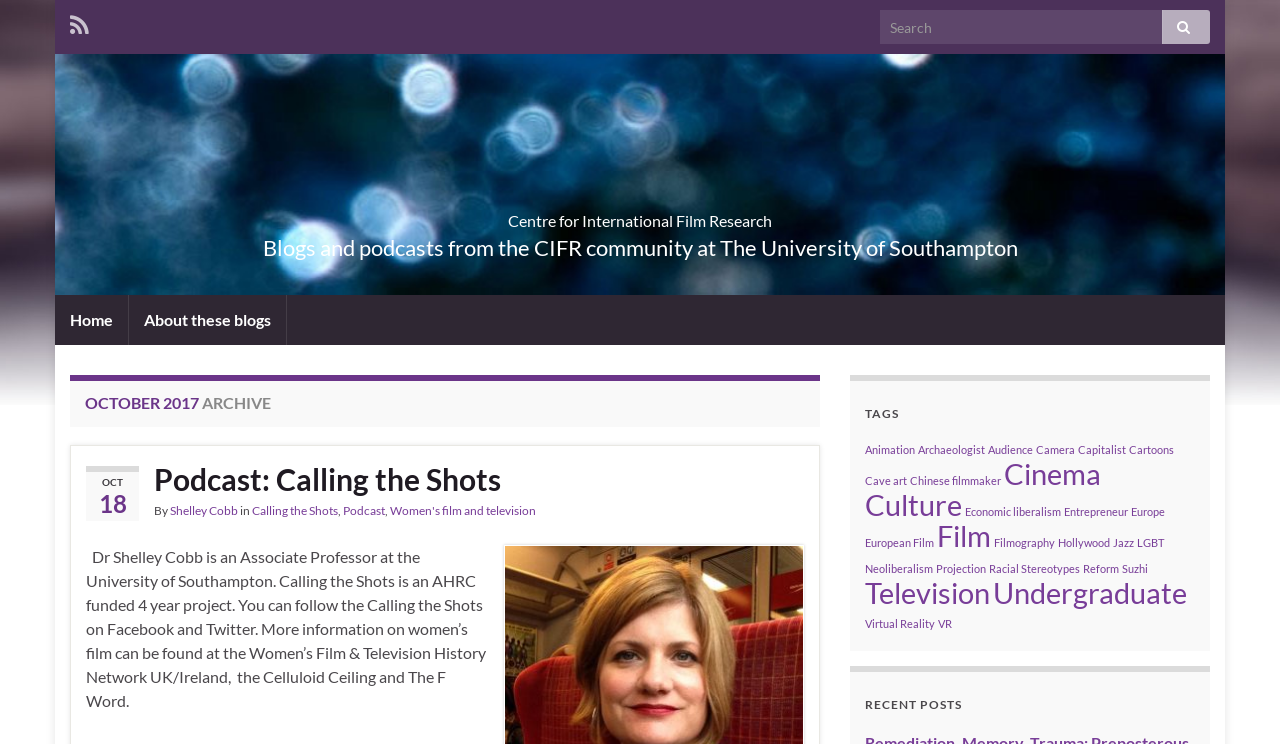Highlight the bounding box coordinates of the element that should be clicked to carry out the following instruction: "Read the blog post 'Podcast: Calling the Shots'". The coordinates must be given as four float numbers ranging from 0 to 1, i.e., [left, top, right, bottom].

[0.067, 0.619, 0.628, 0.668]